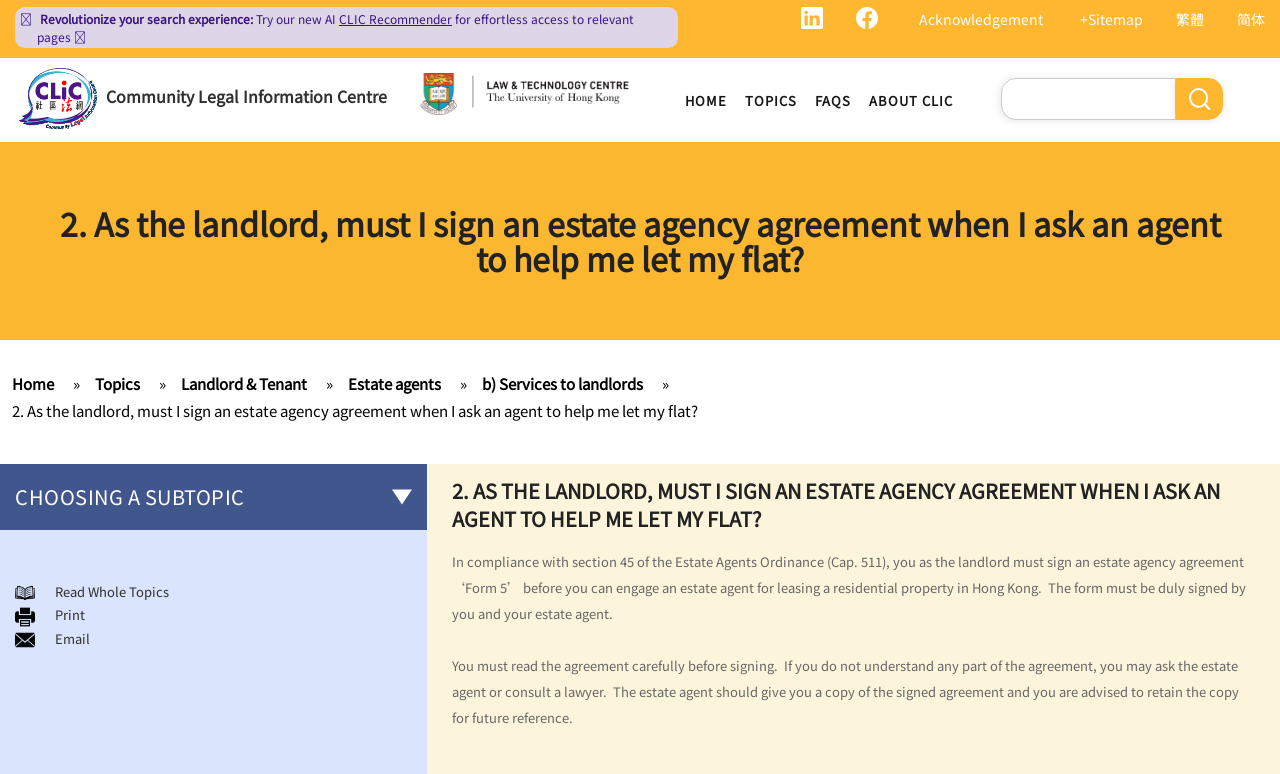Please find the main title text of this webpage.

2. As the landlord, must I sign an estate agency agreement when I ask an agent to help me let my flat?